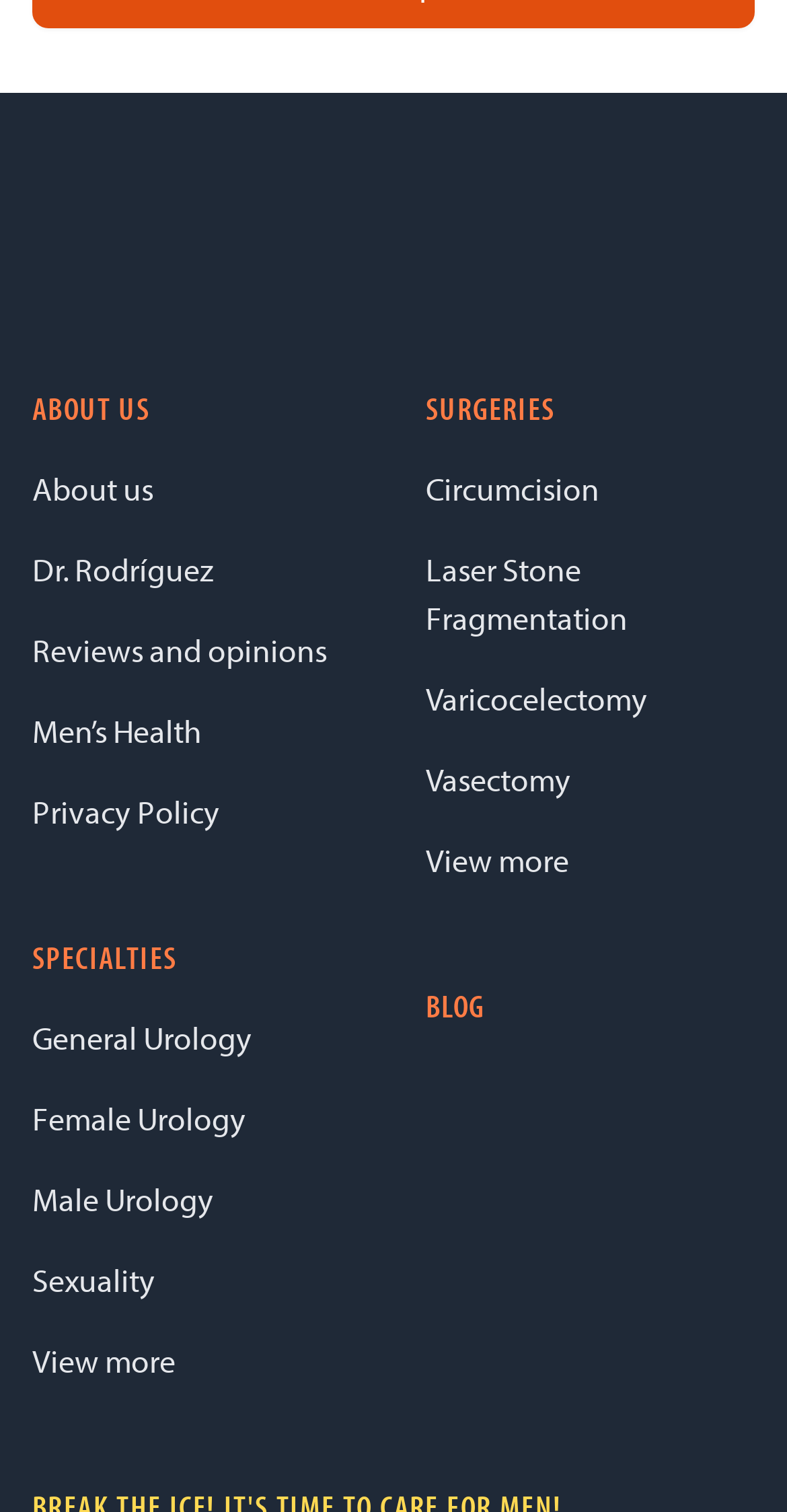Please identify the bounding box coordinates of the element that needs to be clicked to perform the following instruction: "Read reviews and opinions".

[0.041, 0.416, 0.415, 0.443]